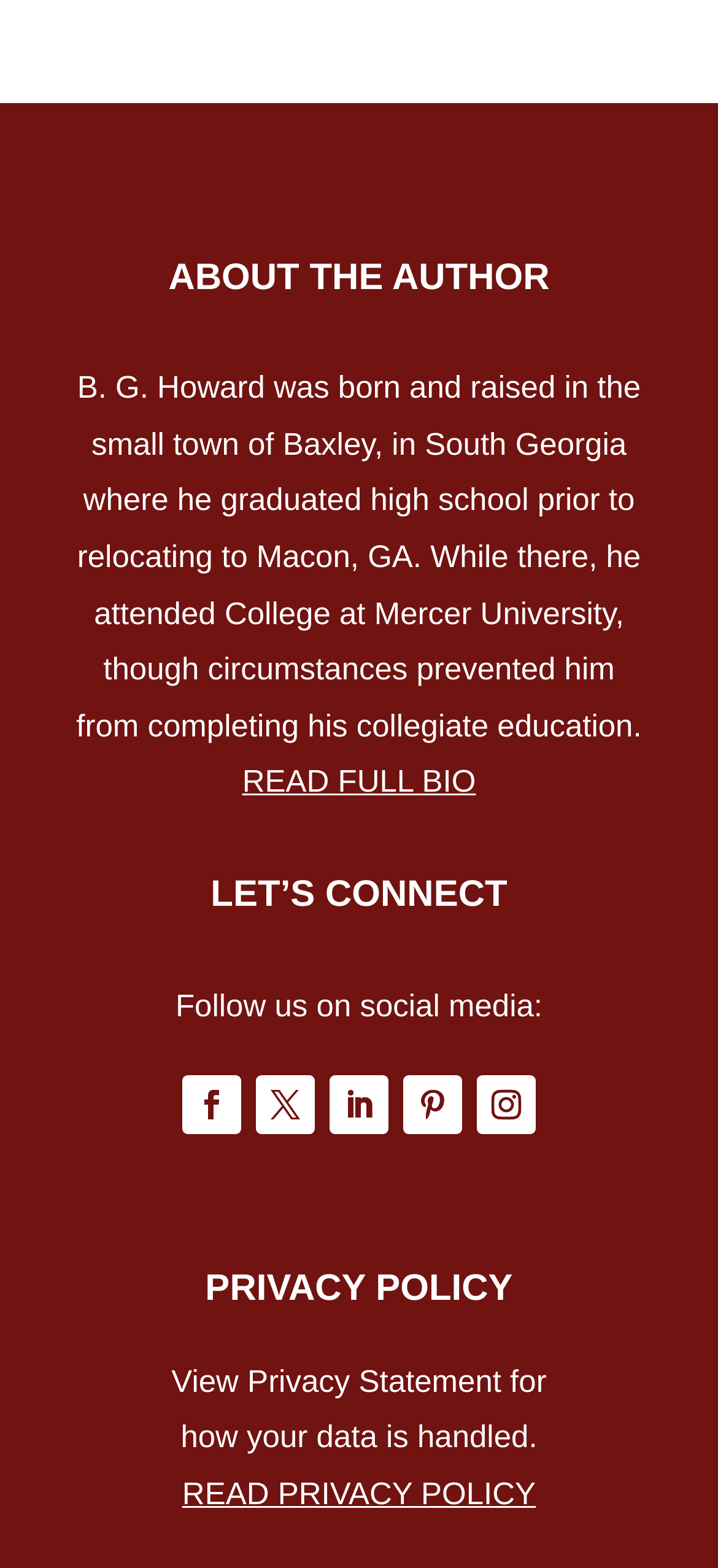What is the author's hometown?
Please give a detailed answer to the question using the information shown in the image.

The author's hometown is mentioned in the first paragraph of the 'ABOUT THE AUTHOR' section, which states 'B. G. Howard was born and raised in the small town of Baxley, in South Georgia...'.